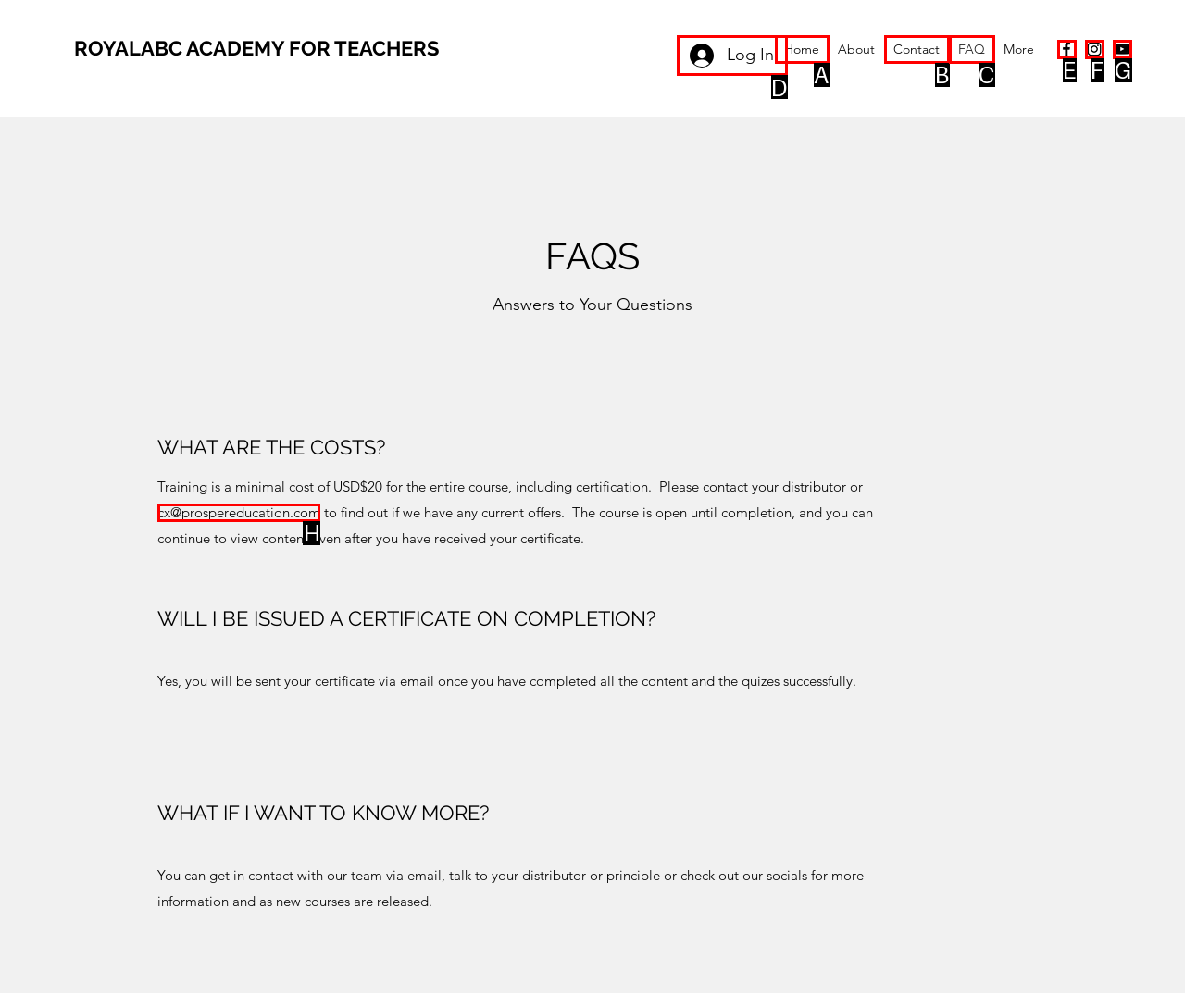Tell me the letter of the correct UI element to click for this instruction: Contact us via email. Answer with the letter only.

H